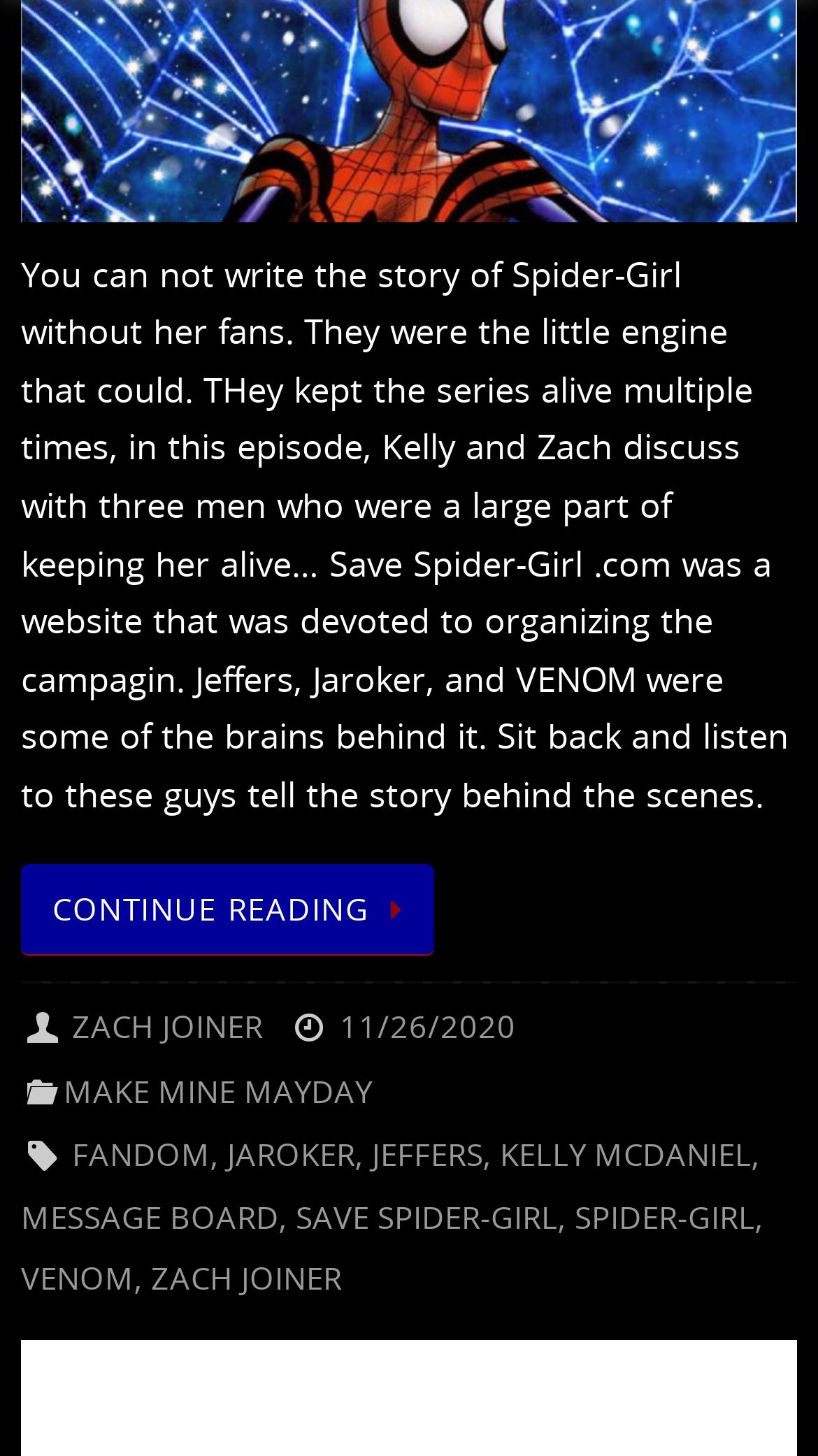What is the category of this episode? Examine the screenshot and reply using just one word or a brief phrase.

MAKE MINE MAYDAY